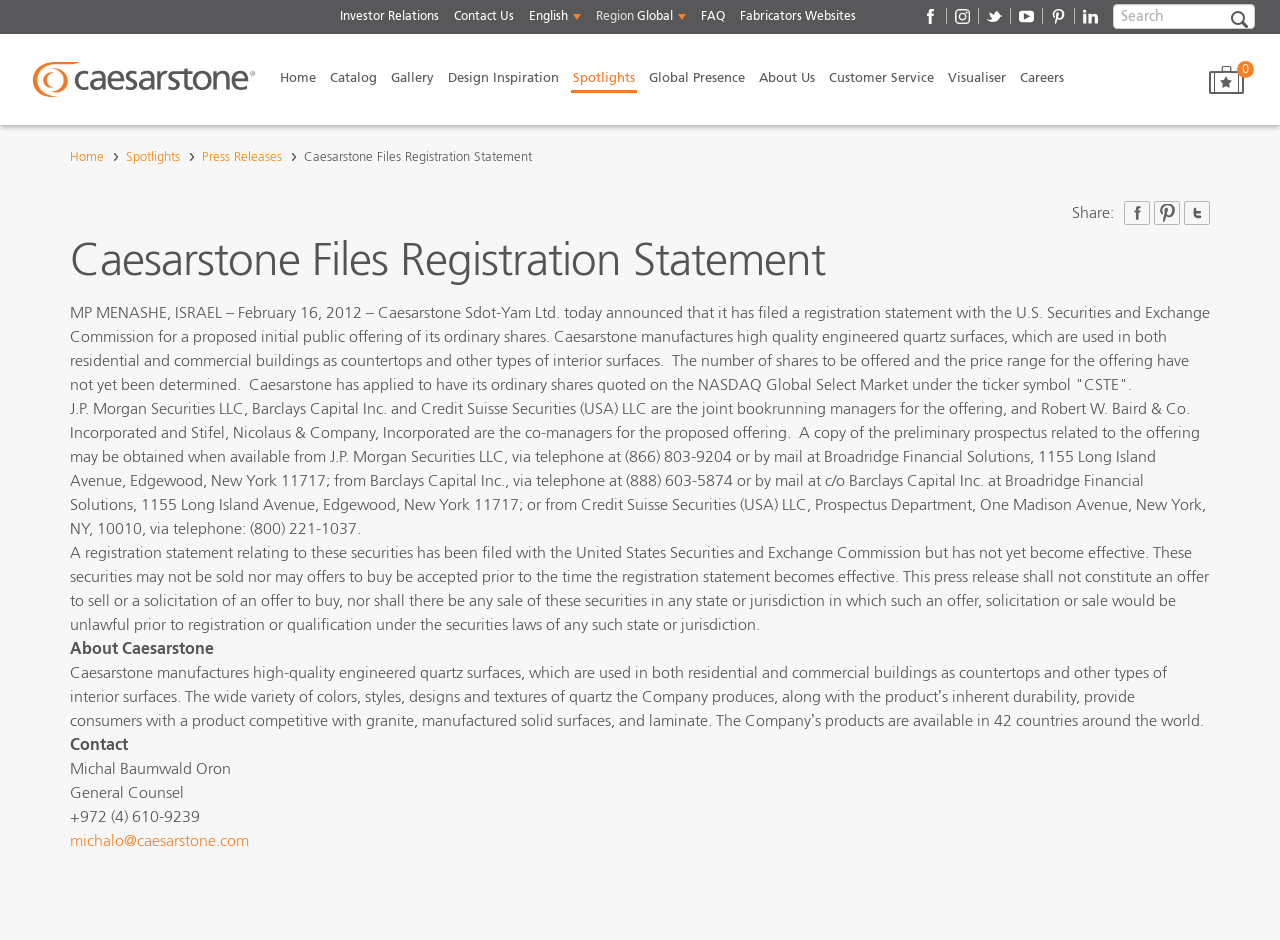Use a single word or phrase to respond to the question:
What is the name of the person who can be contacted for more information?

Michal Baumwald Oron